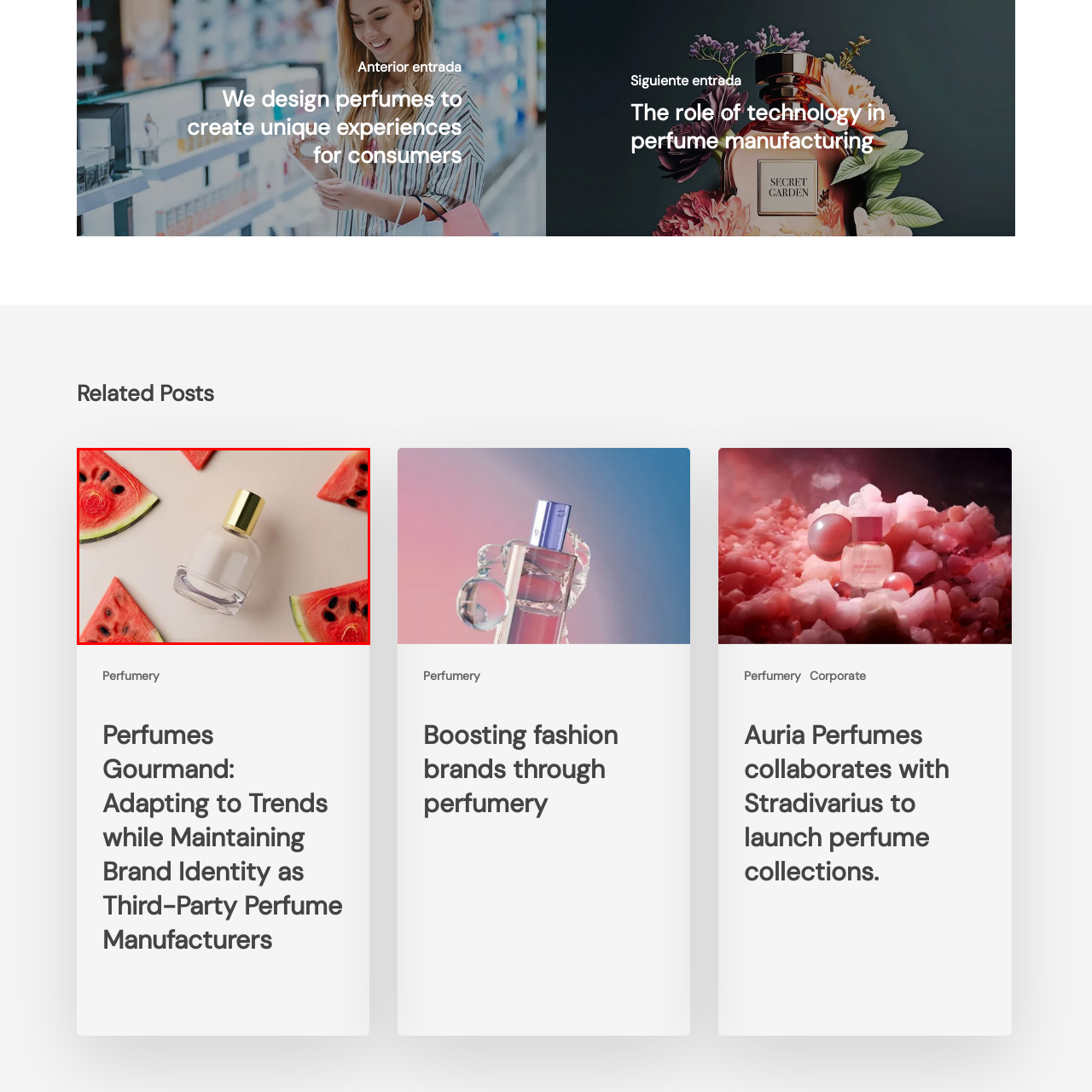Inspect the image outlined in red and answer succinctly: What is the color of the watermelon flesh?

Red